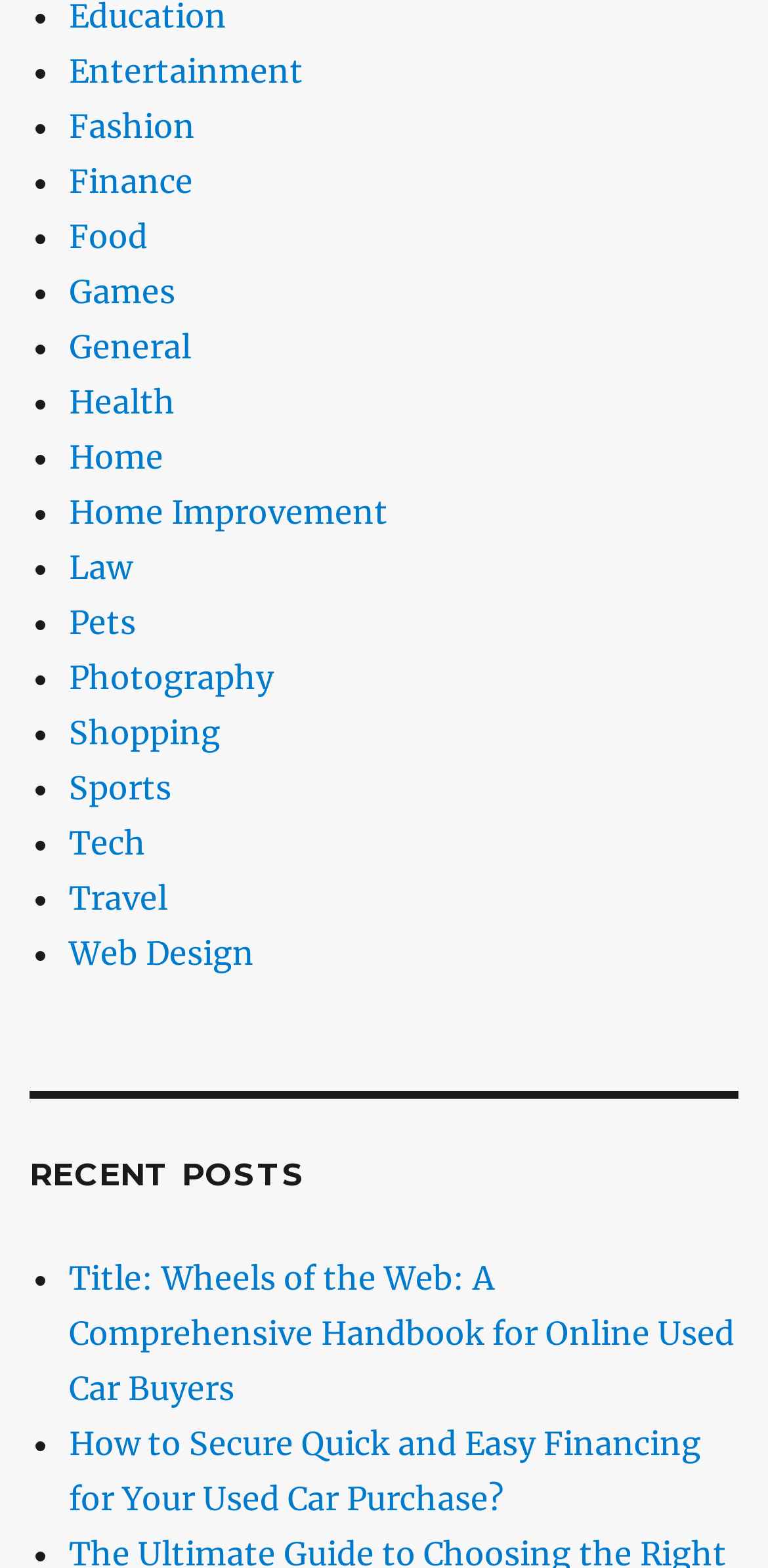Please provide a one-word or short phrase answer to the question:
What is the last category listed?

Web Design